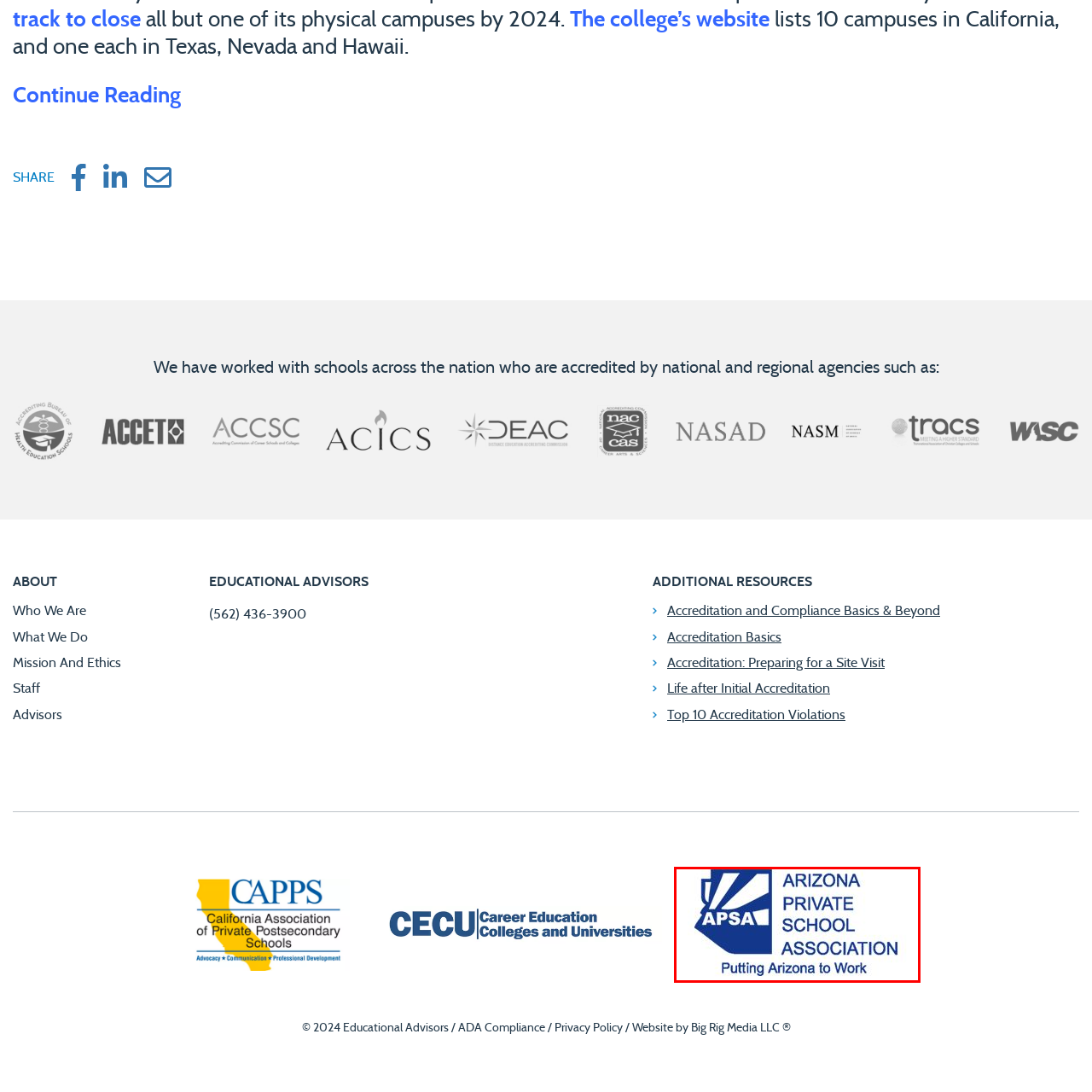Thoroughly describe the scene within the red-bordered area of the image.

The image features the logo of the Arizona Private School Association (APSA). The design incorporates the shape of the state of Arizona in blue, accompanied by white rays emanating from the top left corner, symbolizing brightness and opportunity. Below the state outline, the text reads "ARIZONA PRIVATE SCHOOL ASSOCIATION" prominently in blue, highlighting the organization's commitment to educational excellence in Arizona. Beneath this, in a smaller font, are the words "Putting Arizona to Work," indicating the association's mission to support private education and enhance workforce readiness within the state. This logo effectively communicates the association's focus on education and its positive impact on the community.